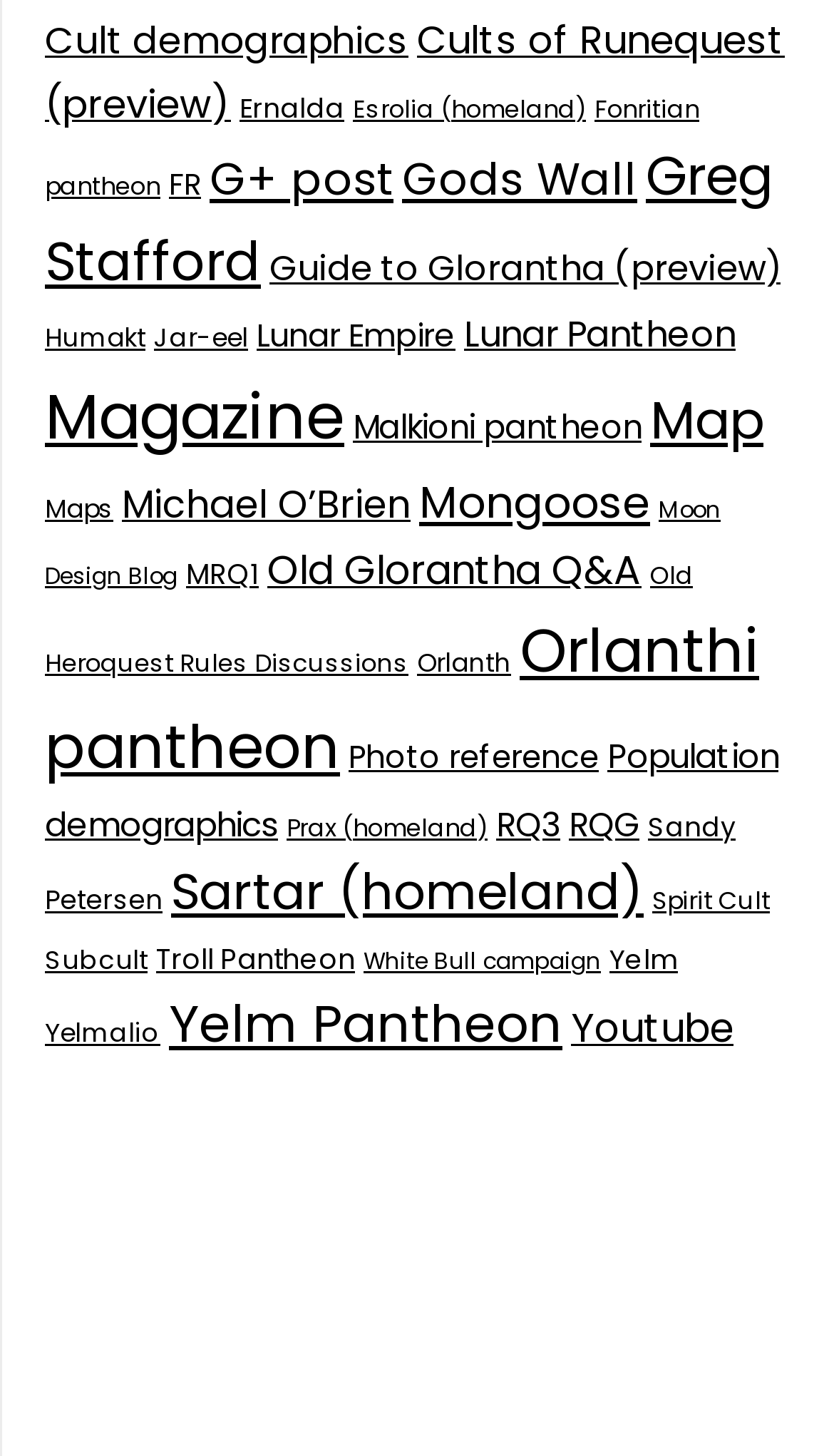Please locate the bounding box coordinates of the element's region that needs to be clicked to follow the instruction: "Check out Map". The bounding box coordinates should be provided as four float numbers between 0 and 1, i.e., [left, top, right, bottom].

[0.779, 0.264, 0.915, 0.312]